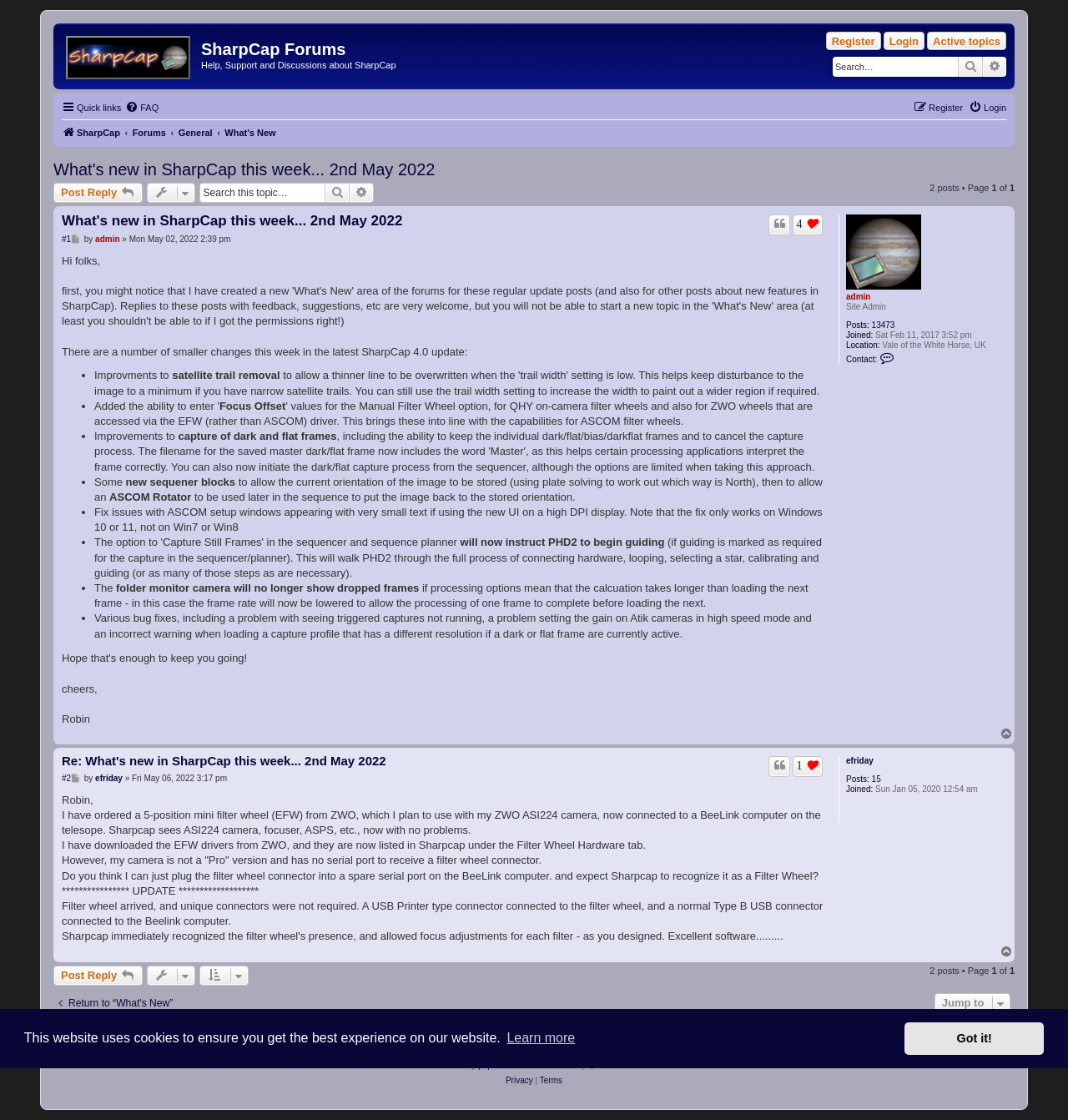Reply to the question with a single word or phrase:
What is the topic of the post?

What's new in SharpCap this week...